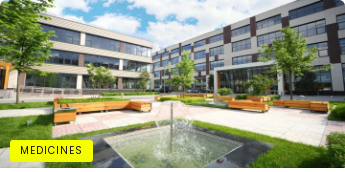Provide your answer in a single word or phrase: 
What type of architecture is featured in the building?

Contemporary